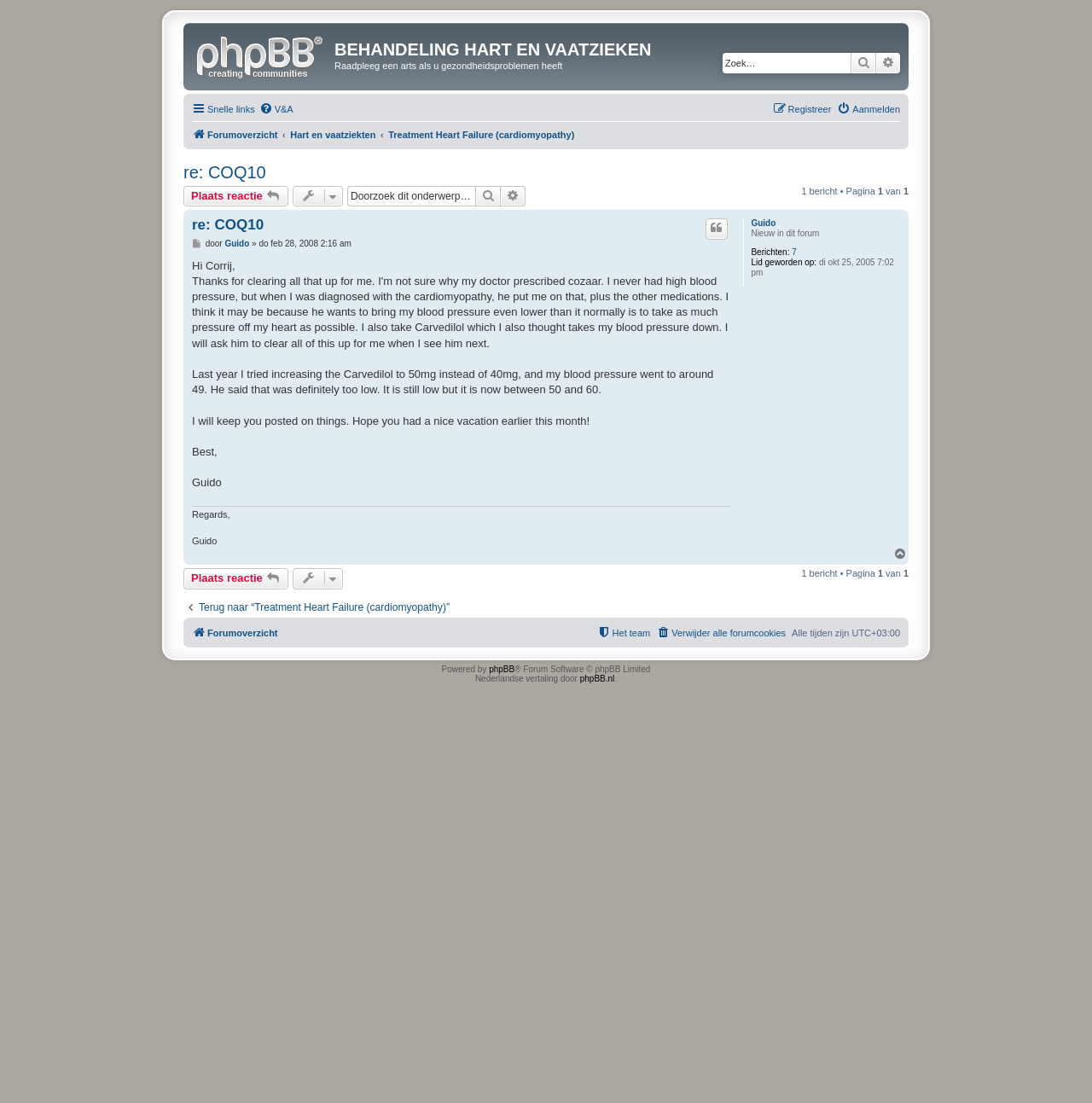Using the elements shown in the image, answer the question comprehensively: What is the date of the post?

The date of the post can be determined by looking at the StaticText element 'do feb 28, 2008 2:16 am' which is a child element of the main element. This text indicates the date and time of the post.